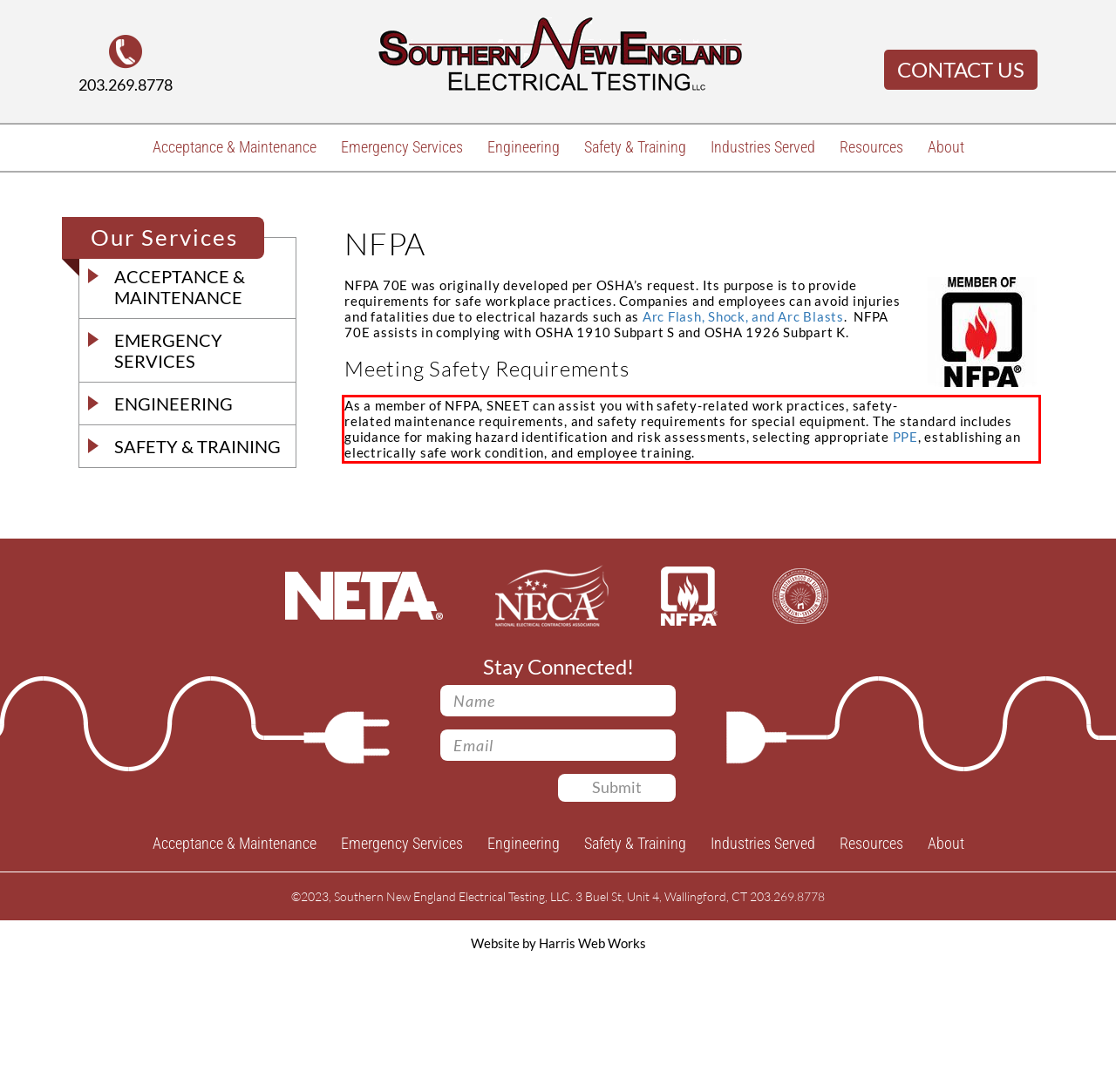Please examine the webpage screenshot containing a red bounding box and use OCR to recognize and output the text inside the red bounding box.

As a member of NFPA, SNEET can assist you with safety-related work practices, safety-related maintenance requirements, and safety requirements for special equipment. The standard includes guidance for making hazard identification and risk assessments, selecting appropriate PPE, establishing an electrically safe work condition, and employee training.